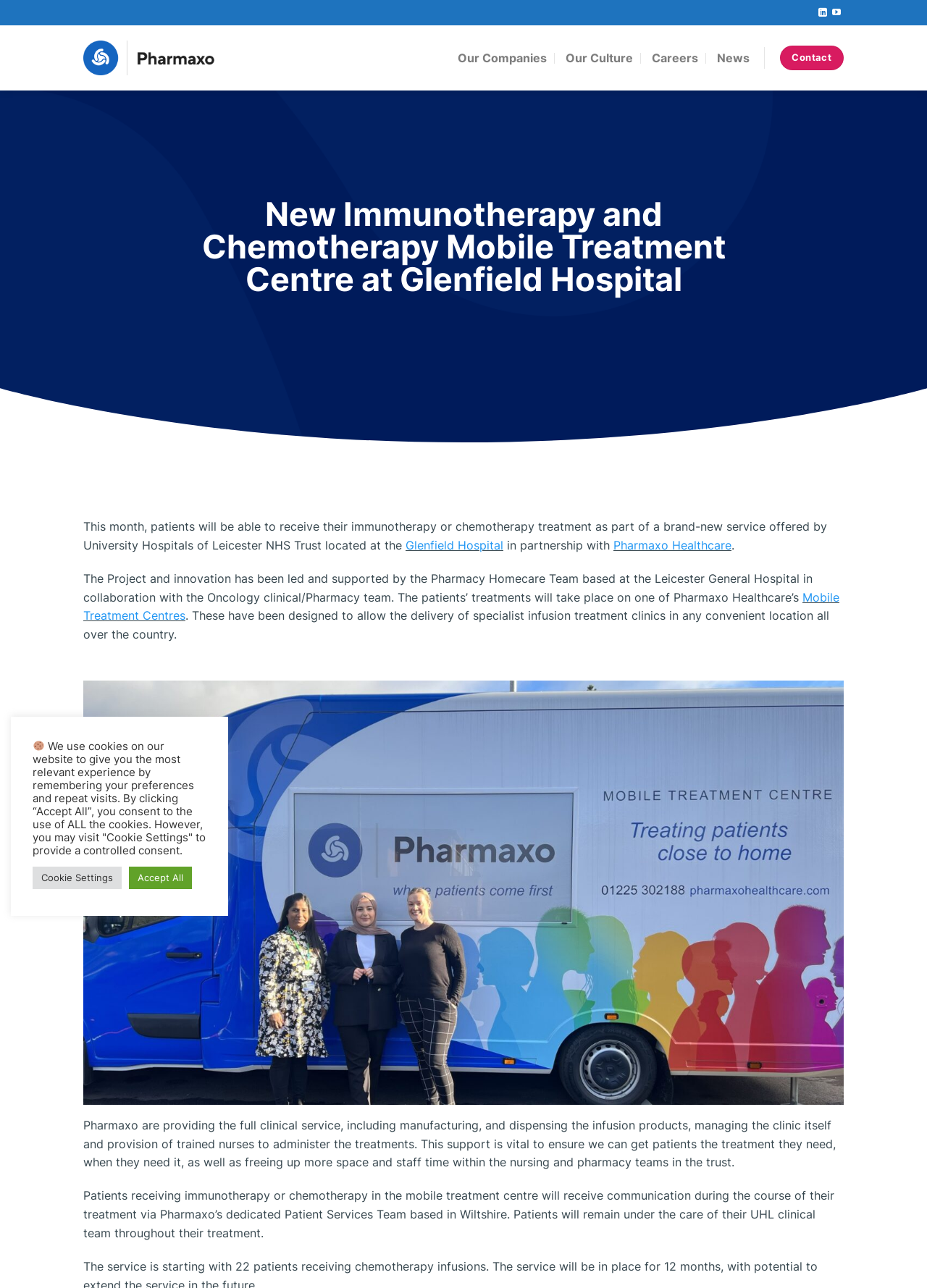Show the bounding box coordinates of the element that should be clicked to complete the task: "Visit Pharmaxo website".

[0.09, 0.031, 0.231, 0.058]